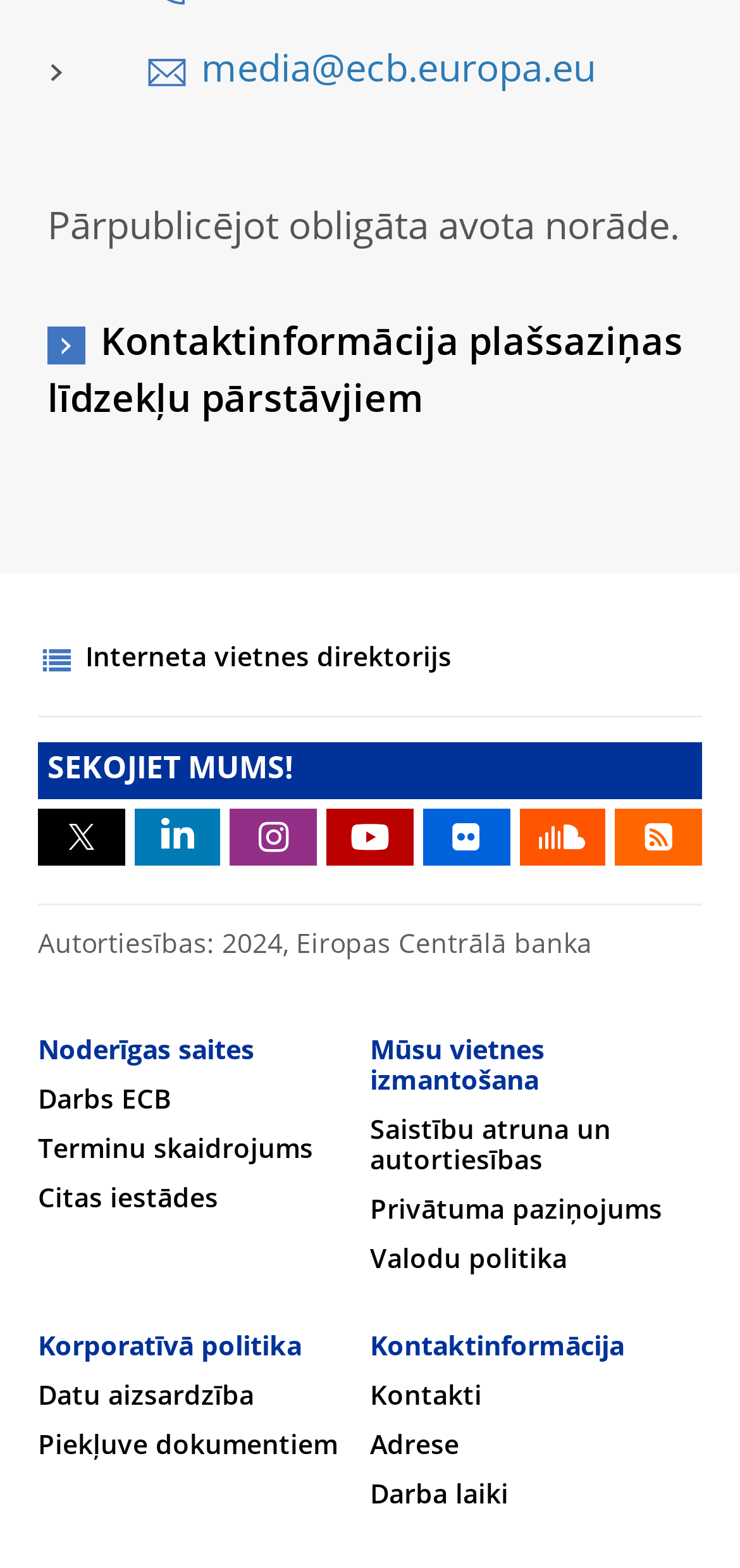How many social media links are available?
Refer to the image and give a detailed answer to the query.

I counted the number of link elements with icons (uea47, ue9bd, ue9b0, uea56, ue989) located at the bottom of the page, which are likely social media links.